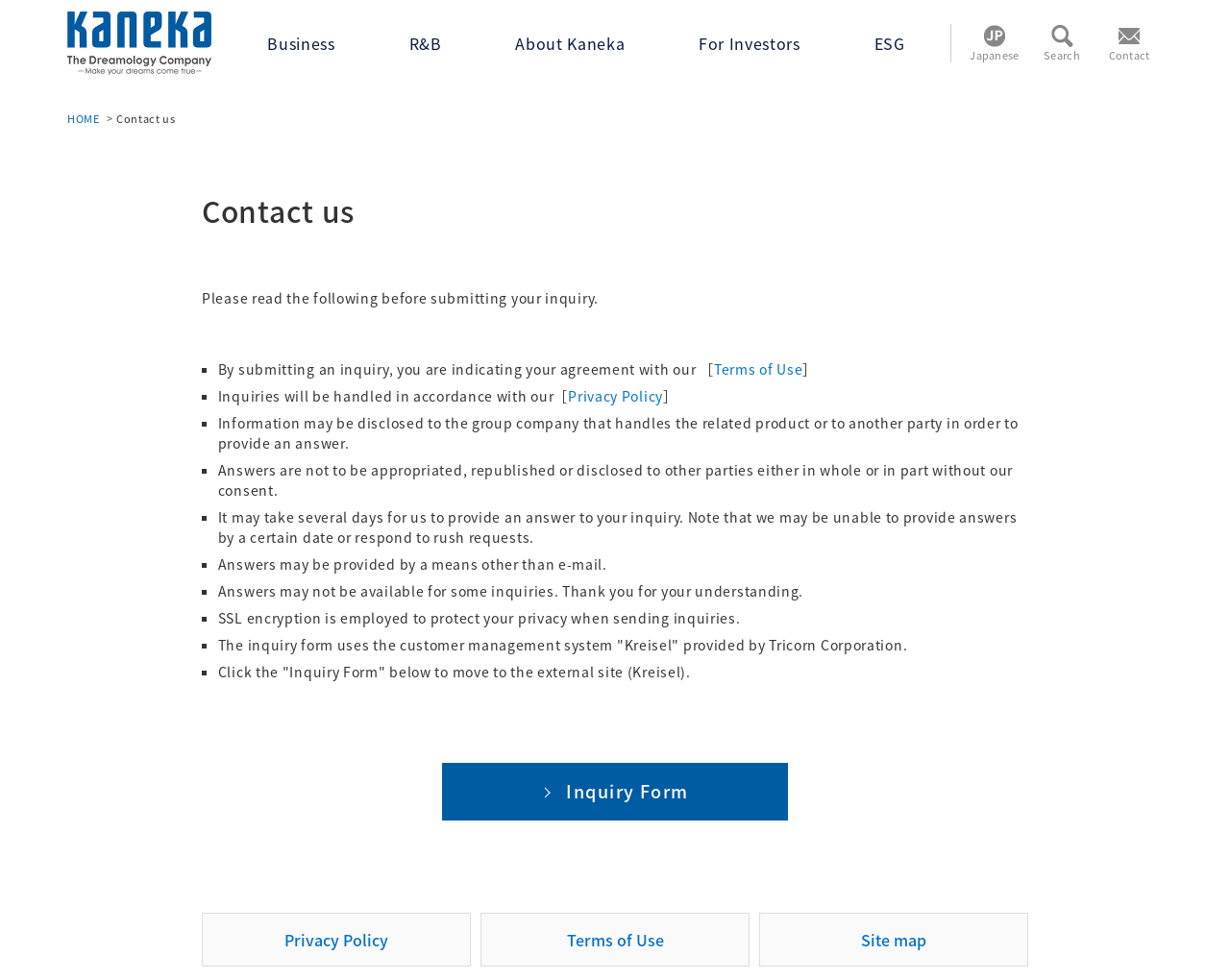What should I read before submitting an inquiry?
Using the image as a reference, answer the question with a short word or phrase.

Terms of Use and Privacy Policy